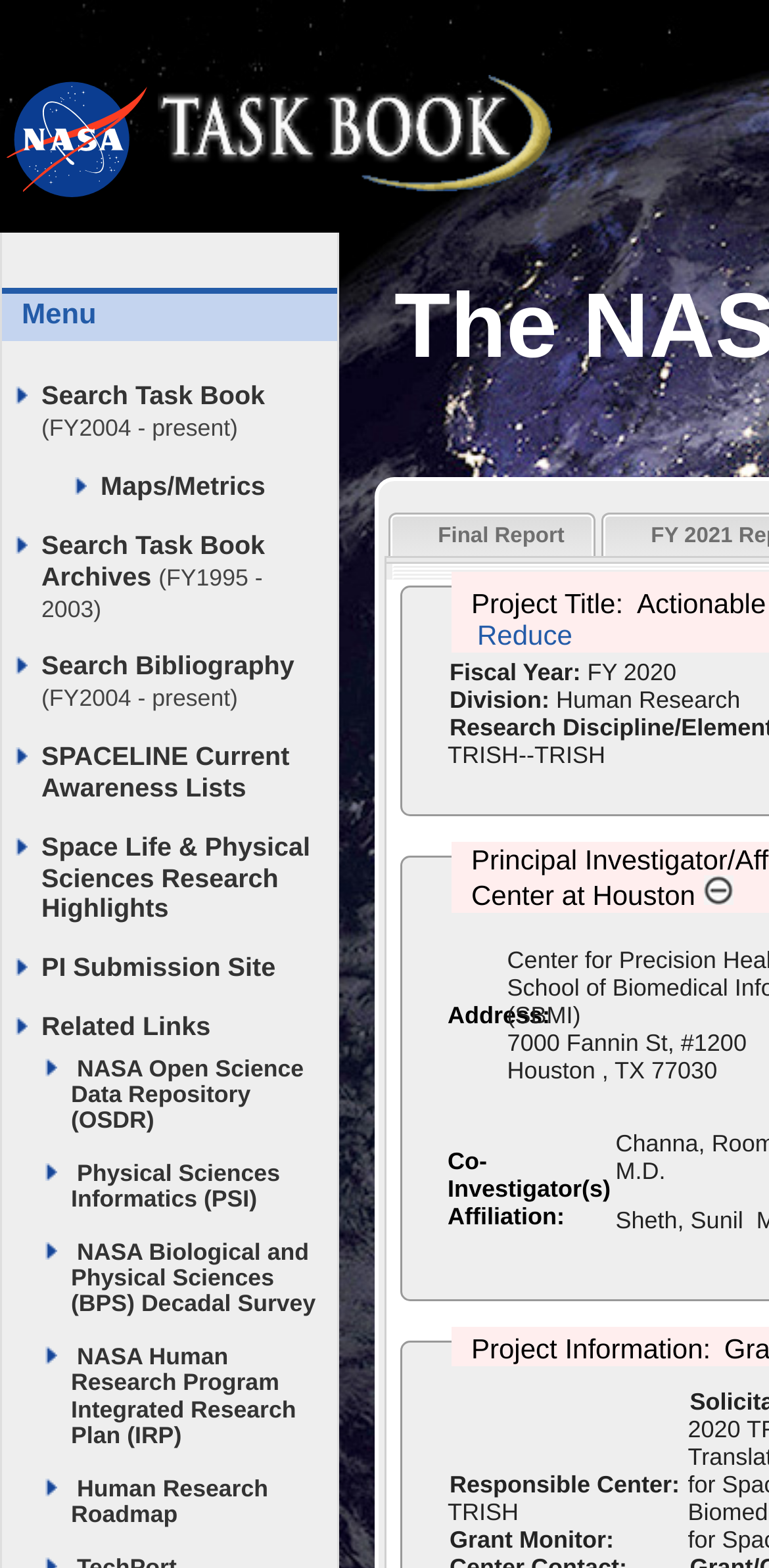Please identify the bounding box coordinates for the region that you need to click to follow this instruction: "Click the 'Maps/Metrics' link".

[0.131, 0.301, 0.345, 0.32]